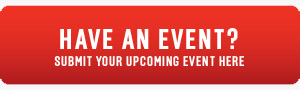Describe every detail you can see in the image.

The image features a prominent red button that invites viewers to "Have an Event?" with a call to action to "Submit Your Upcoming Event Here." The design emphasizes engagement, providing a clear pathway for individuals or organizations with upcoming events to share their activities. The bold white typography contrasts sharply with the red background, ensuring that the message is direct and attention-grabbing, encouraging participation and community involvement. This element suggests a platform focused on local events and activities, making it easier for the community to connect and share experiences.